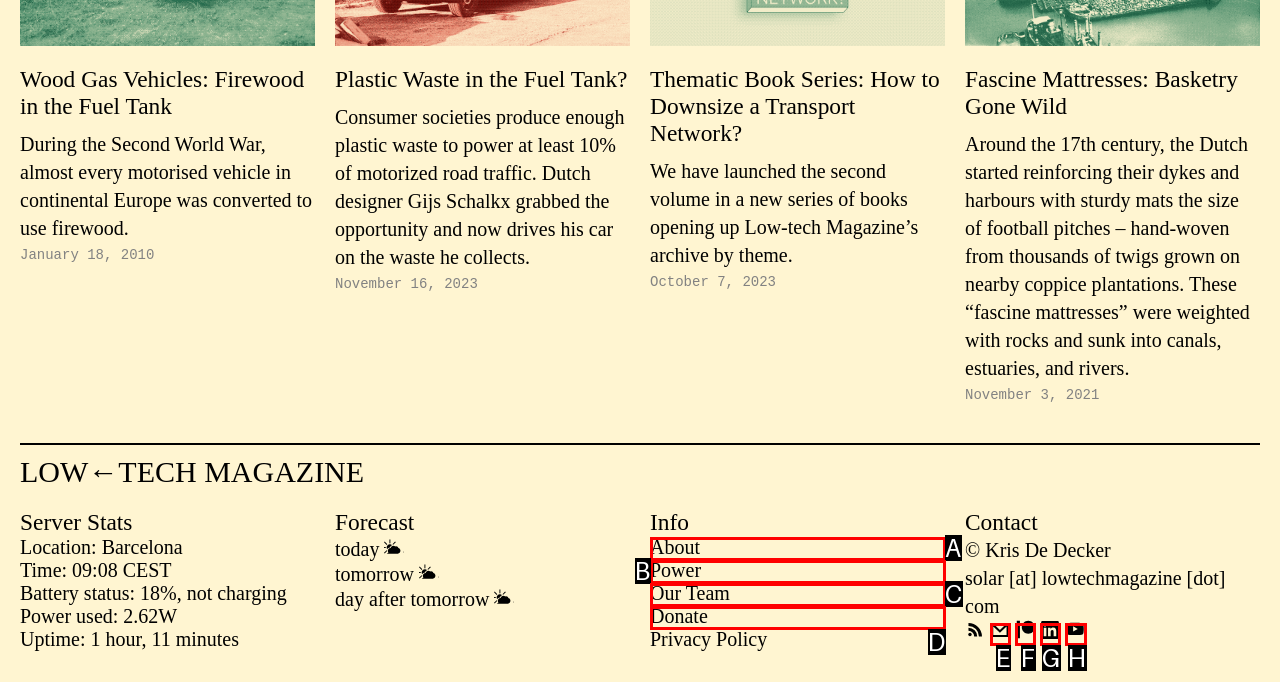Select the option that corresponds to the description: Power
Respond with the letter of the matching choice from the options provided.

B